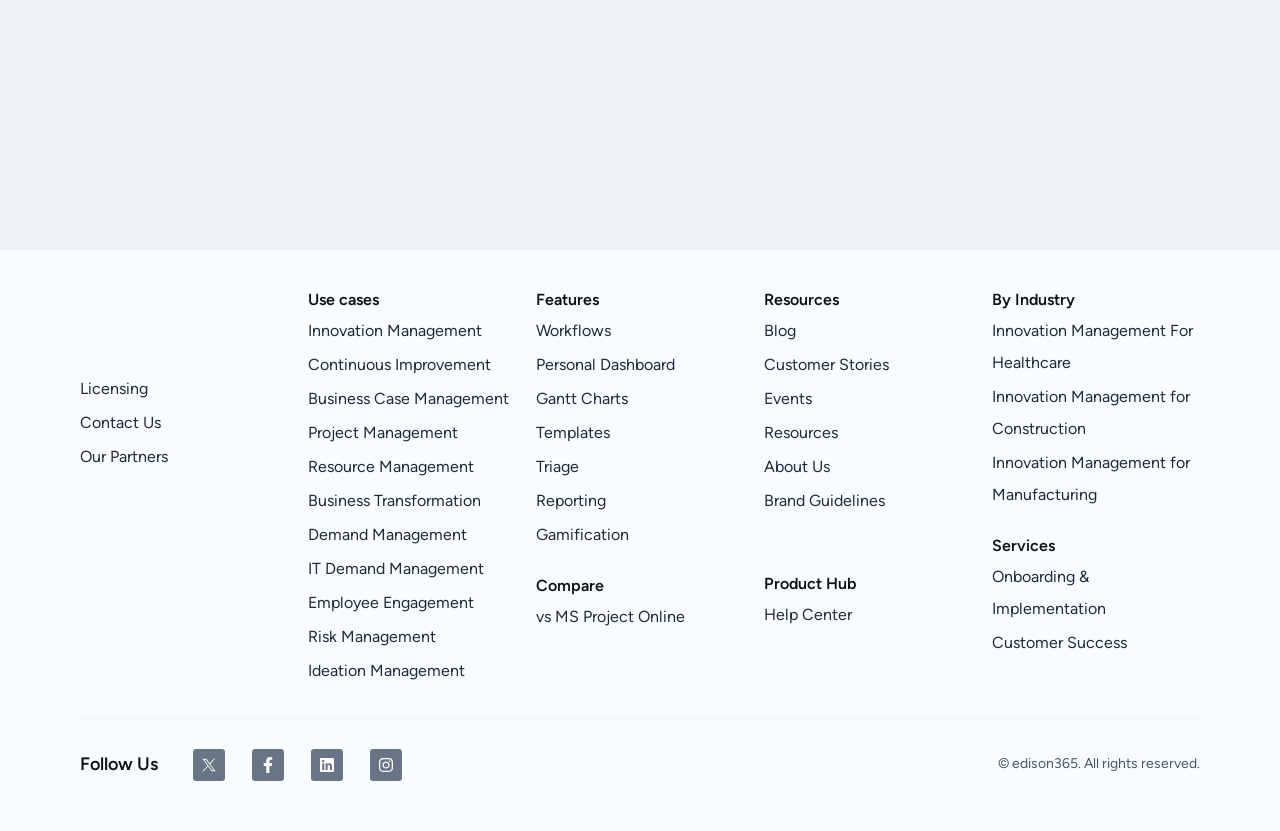Please identify the bounding box coordinates of the element that needs to be clicked to perform the following instruction: "Click on the 'Licensing' link".

[0.062, 0.447, 0.225, 0.488]